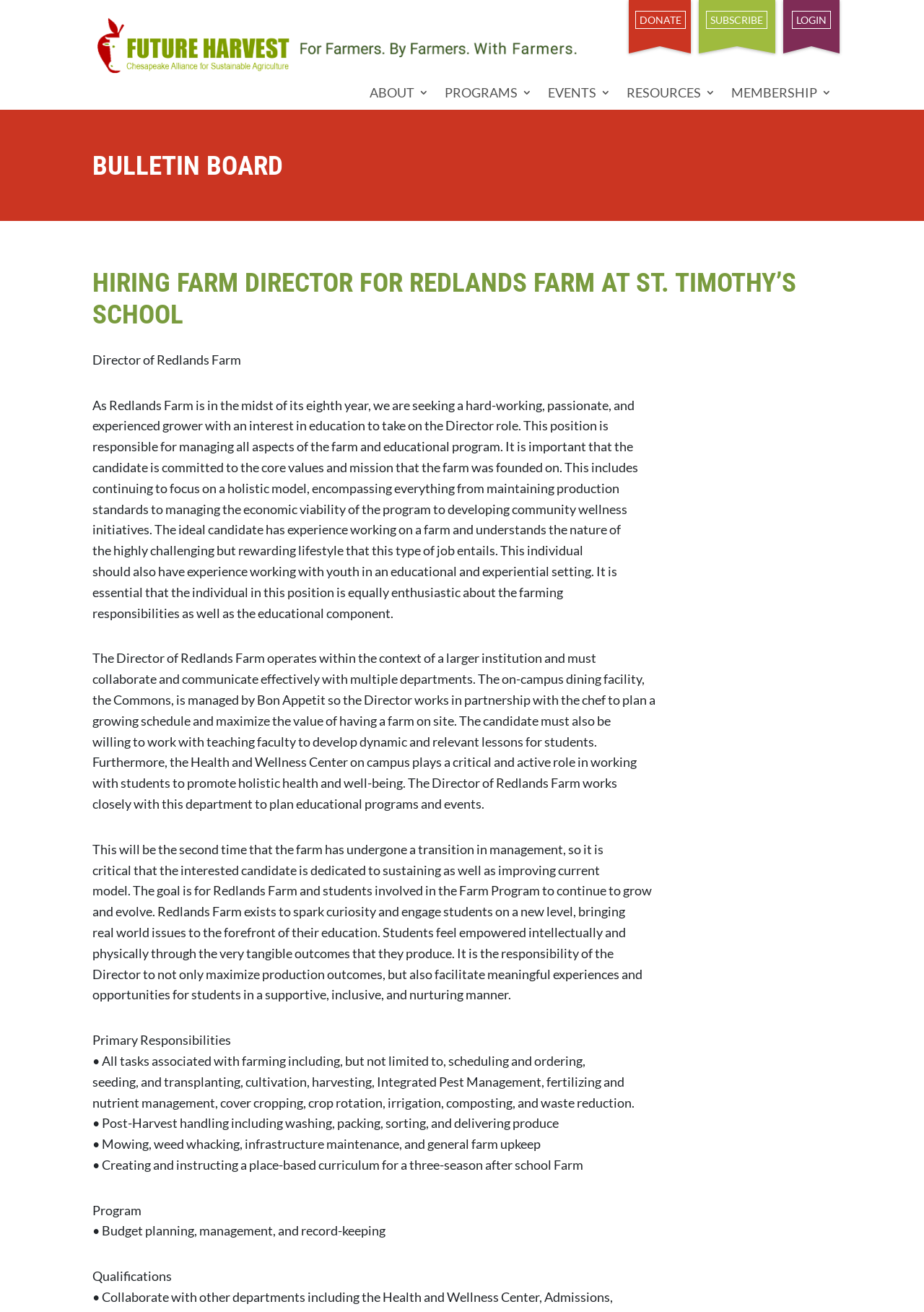Find the bounding box coordinates of the element to click in order to complete the given instruction: "Click SUBSCRIBE."

[0.764, 0.008, 0.83, 0.022]